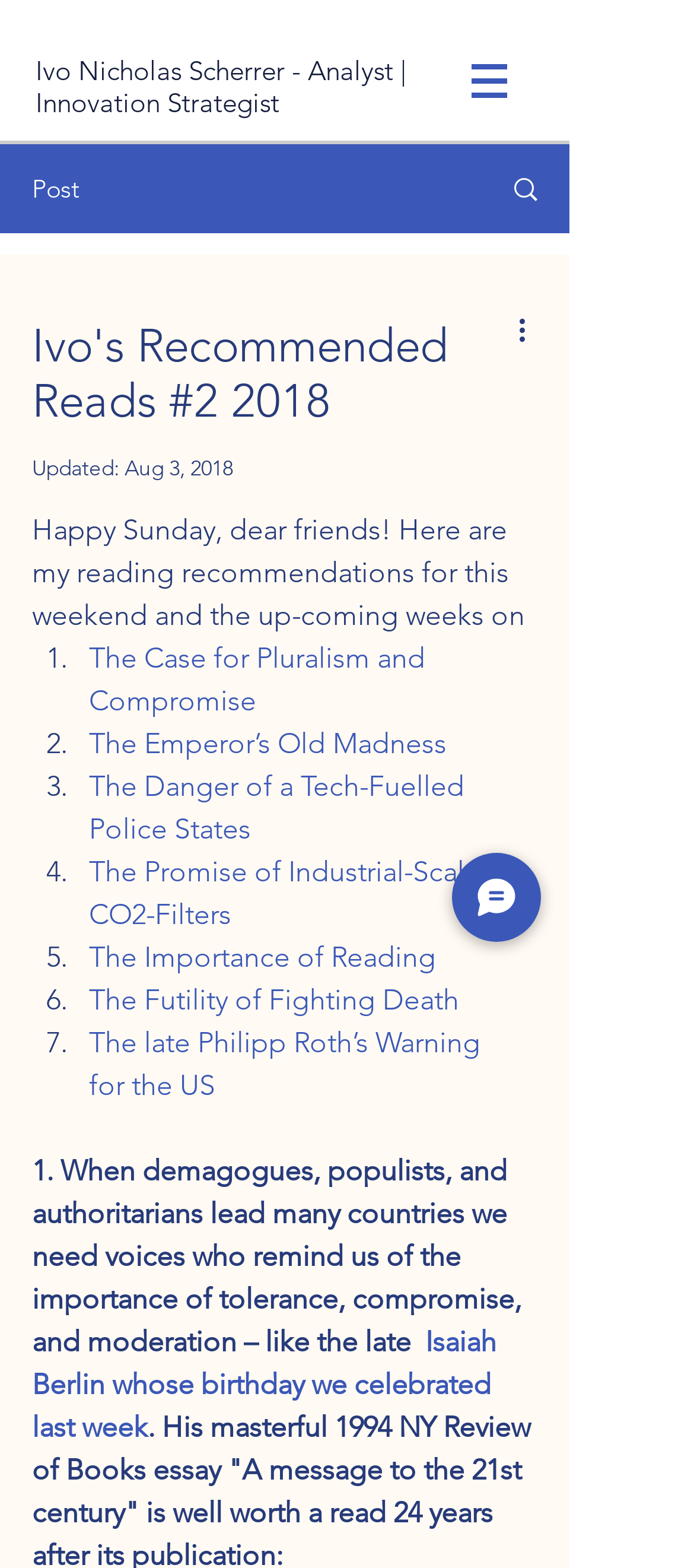What is the theme of the recommended books?
Please answer using one word or phrase, based on the screenshot.

Politics and society